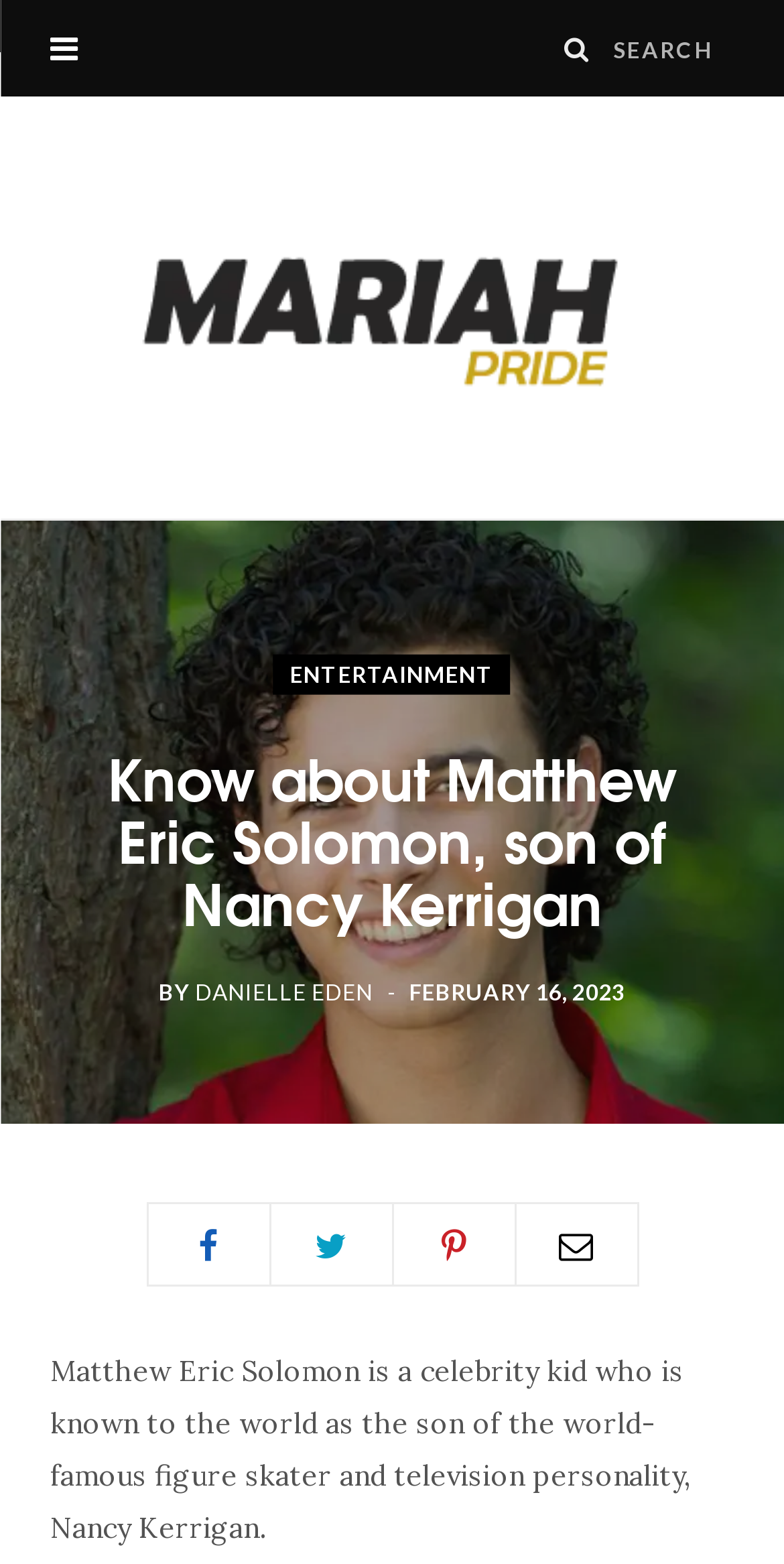Give a one-word or one-phrase response to the question:
When was this article published?

FEBRUARY 16, 2023